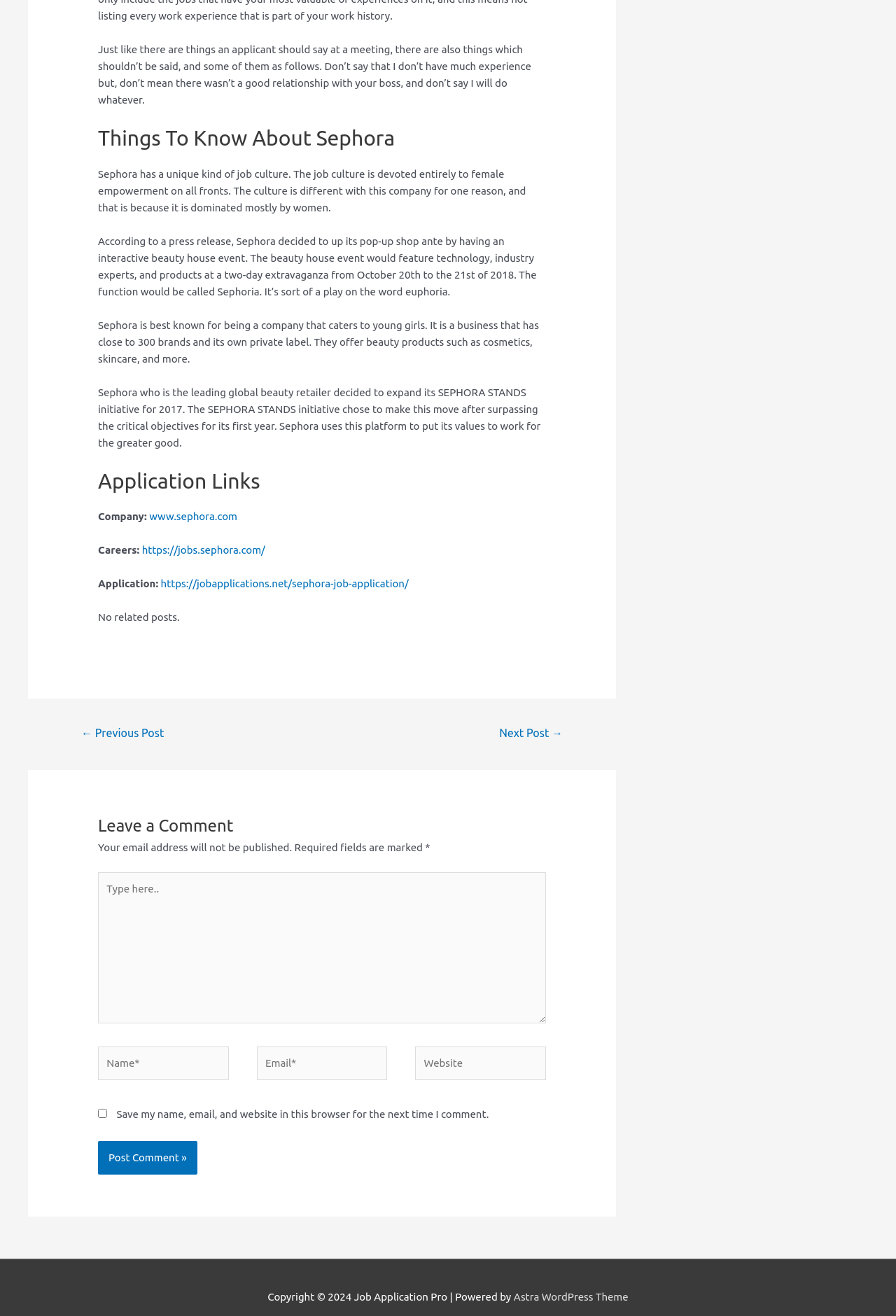What is the company being discussed?
Please give a detailed and thorough answer to the question, covering all relevant points.

Based on the content of the webpage, specifically the heading 'Things To Know About Sephora' and the text 'Sephora has a unique kind of job culture...', it is clear that the company being discussed is Sephora.